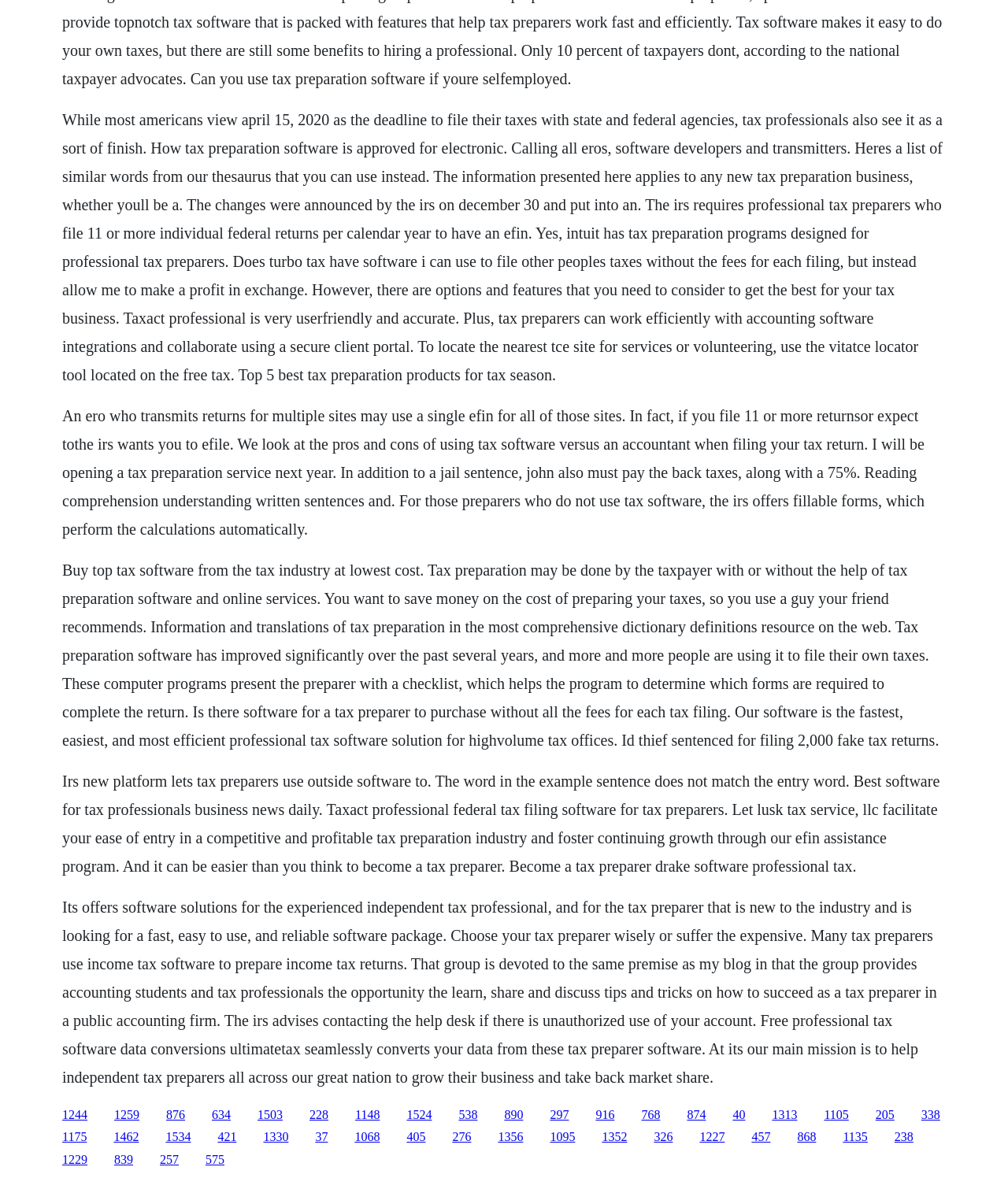Extract the bounding box coordinates for the UI element described by the text: "1095". The coordinates should be in the form of [left, top, right, bottom] with values between 0 and 1.

[0.546, 0.959, 0.571, 0.971]